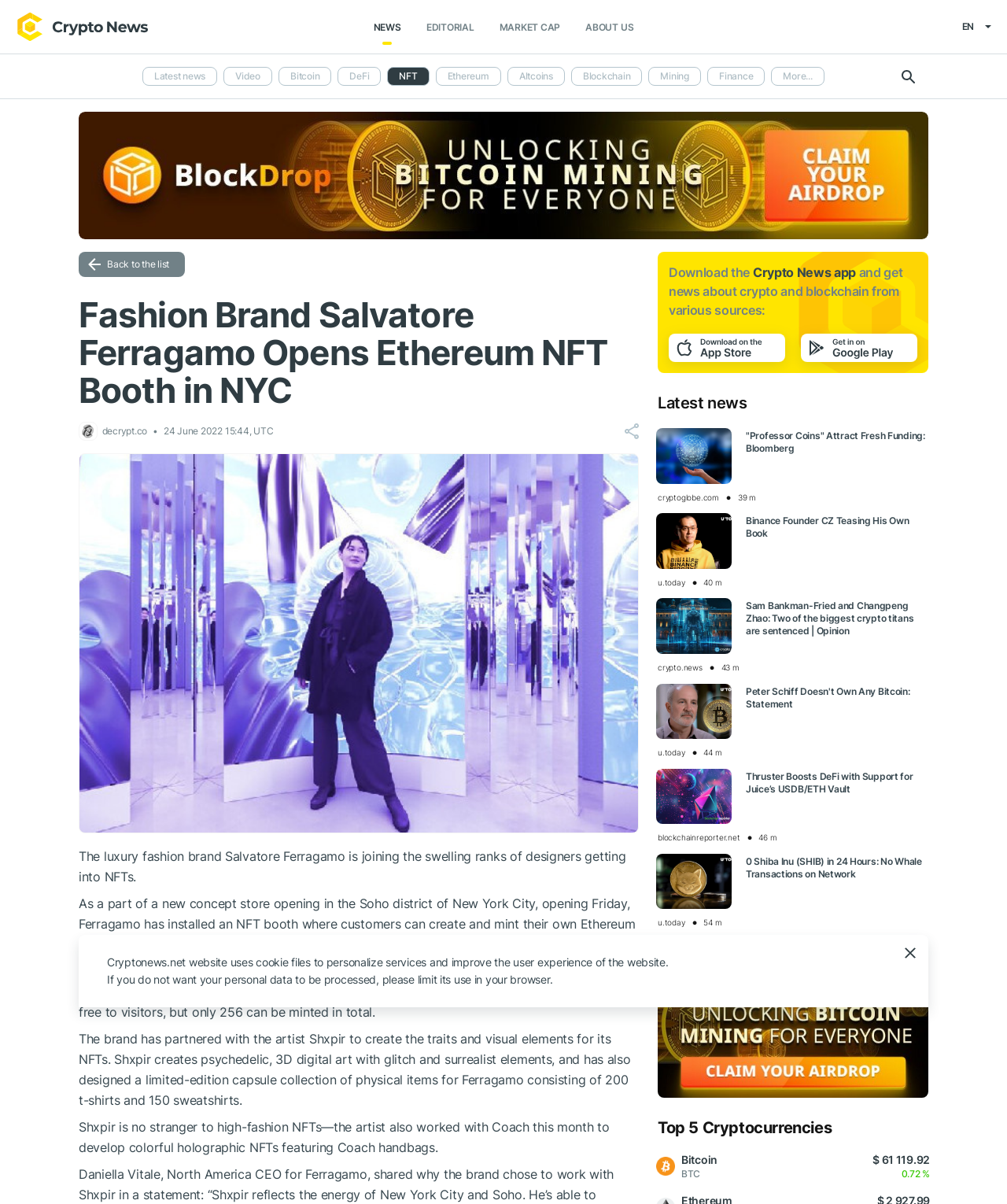Refer to the image and provide an in-depth answer to the question: 
Who is the artist that partnered with Ferragamo to create NFTs?

The answer can be found in the article's text, where it is stated that 'The brand has partnered with the artist Shxpir to create the traits and visual elements for its NFTs.'